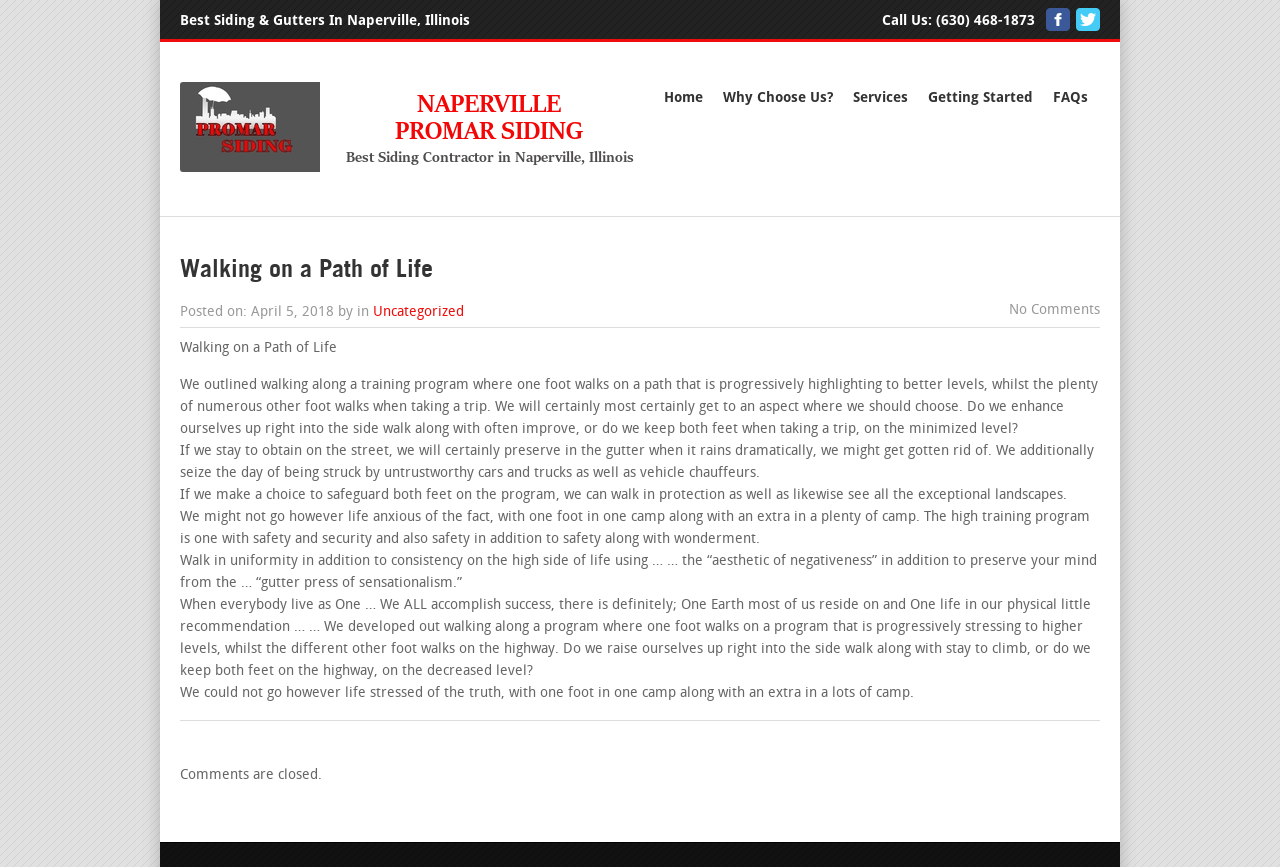Predict the bounding box coordinates of the UI element that matches this description: "Getting Started". The coordinates should be in the format [left, top, right, bottom] with each value between 0 and 1.

[0.719, 0.095, 0.813, 0.131]